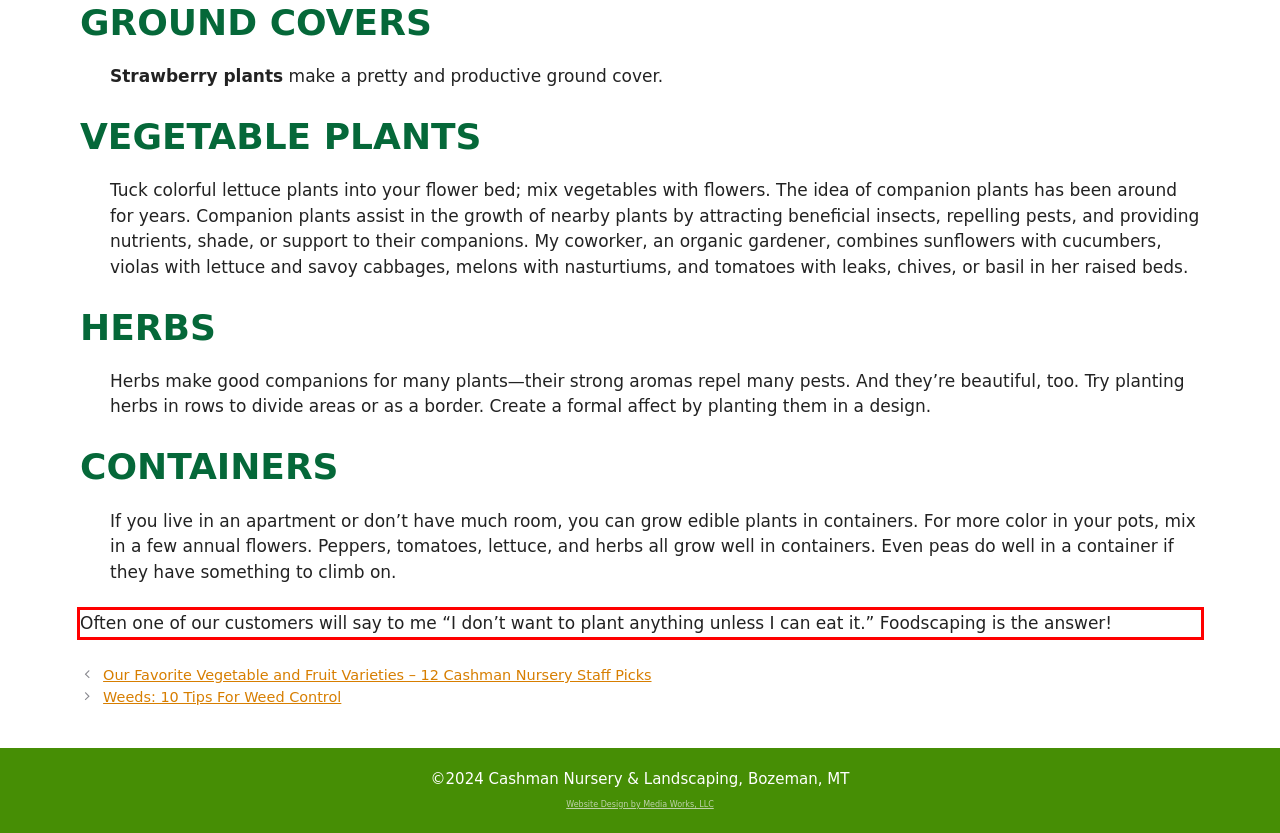Examine the webpage screenshot and use OCR to obtain the text inside the red bounding box.

Often one of our customers will say to me “I don’t want to plant anything unless I can eat it.” Foodscaping is the answer!